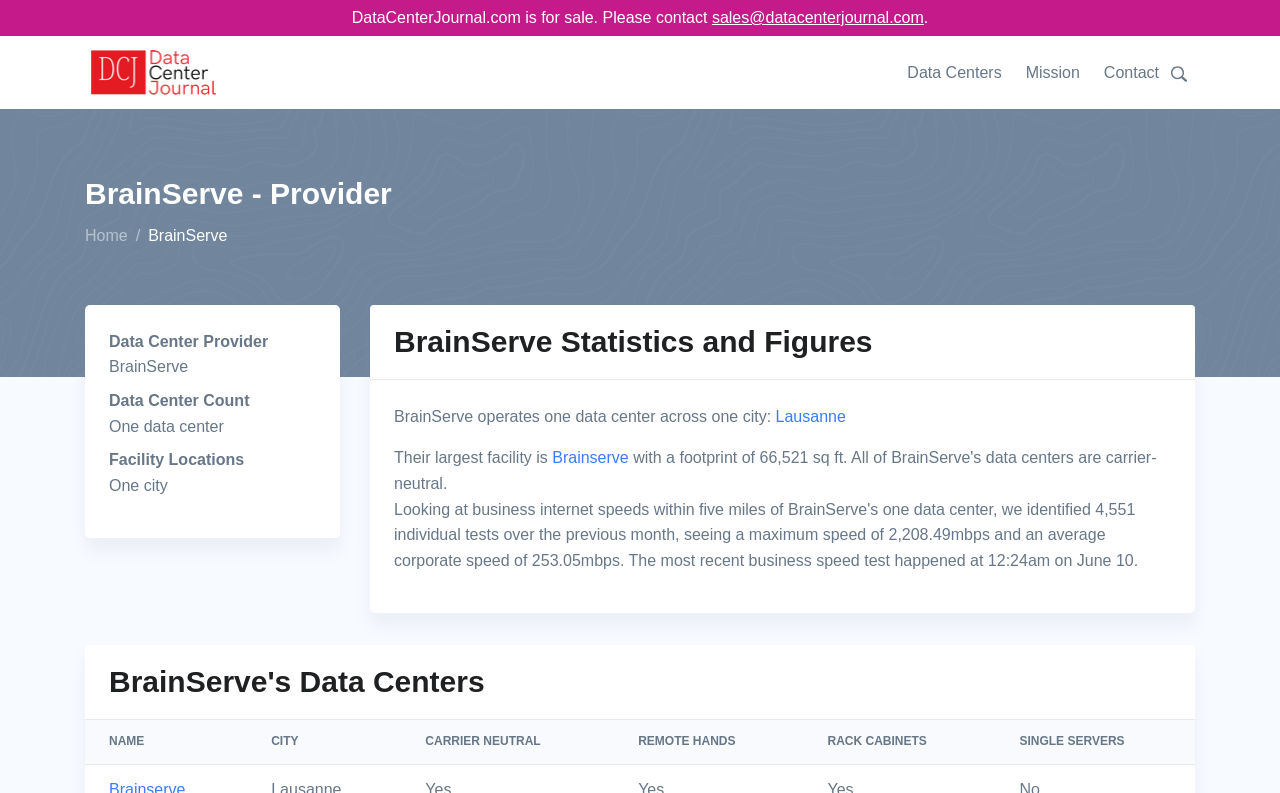What is the largest facility of BrainServe?
Using the visual information, answer the question in a single word or phrase.

Brainserve